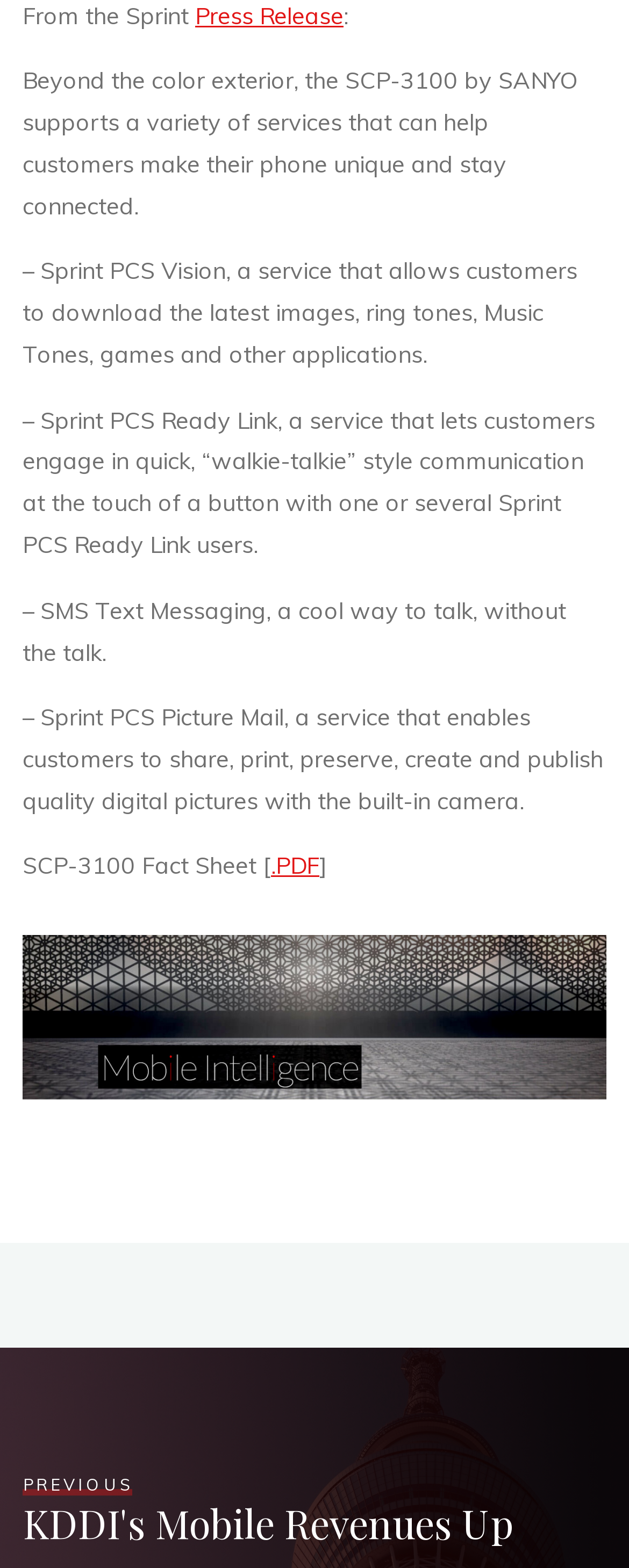Using the image as a reference, answer the following question in as much detail as possible:
What is the purpose of Sprint PCS Ready Link?

Sprint PCS Ready Link is described as a service that lets customers engage in quick, 'walkie-talkie' style communication at the touch of a button with one or several Sprint PCS Ready Link users.